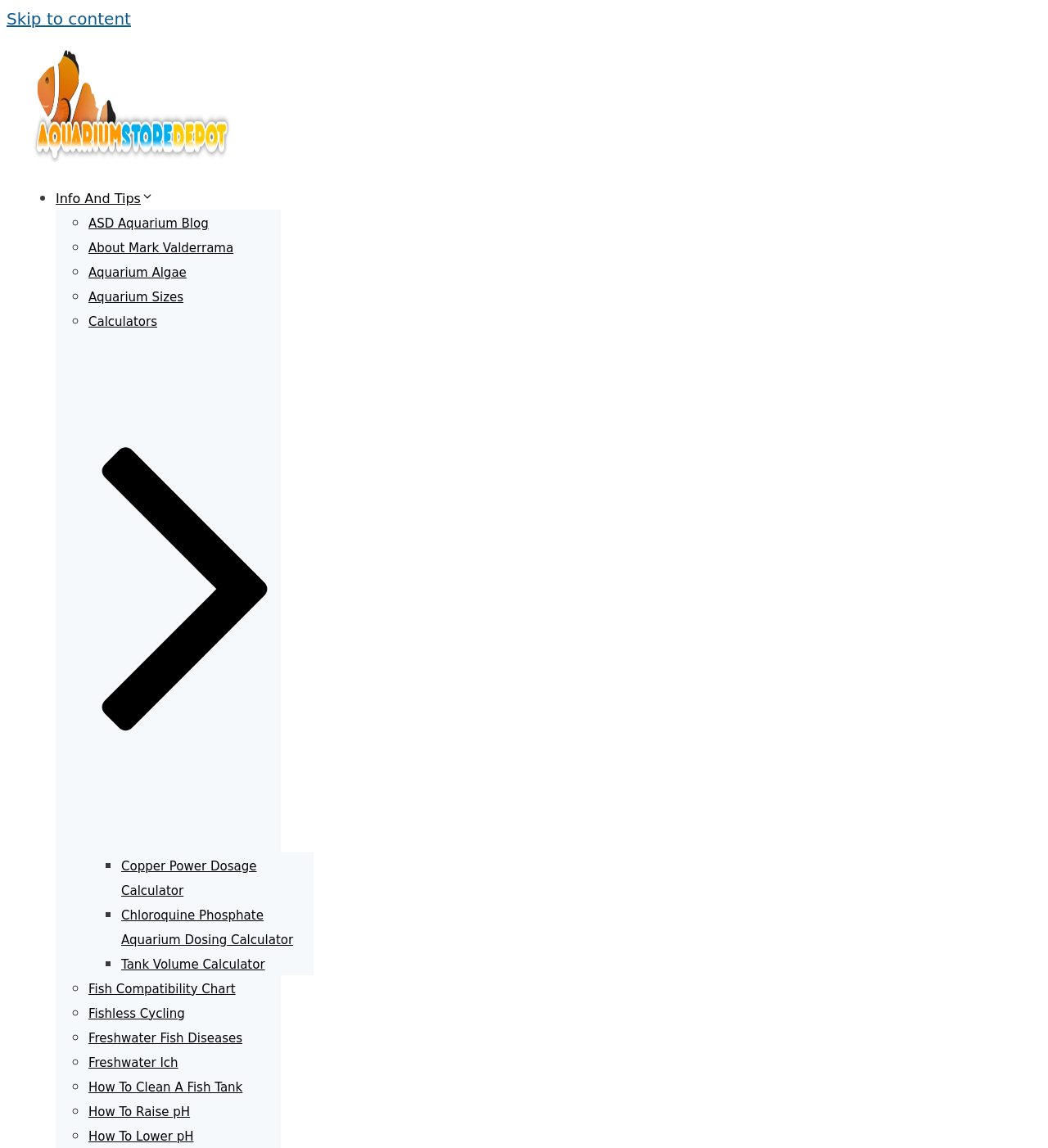Using the description: "Fish Compatibility Chart", determine the UI element's bounding box coordinates. Ensure the coordinates are in the format of four float numbers between 0 and 1, i.e., [left, top, right, bottom].

[0.084, 0.855, 0.225, 0.868]